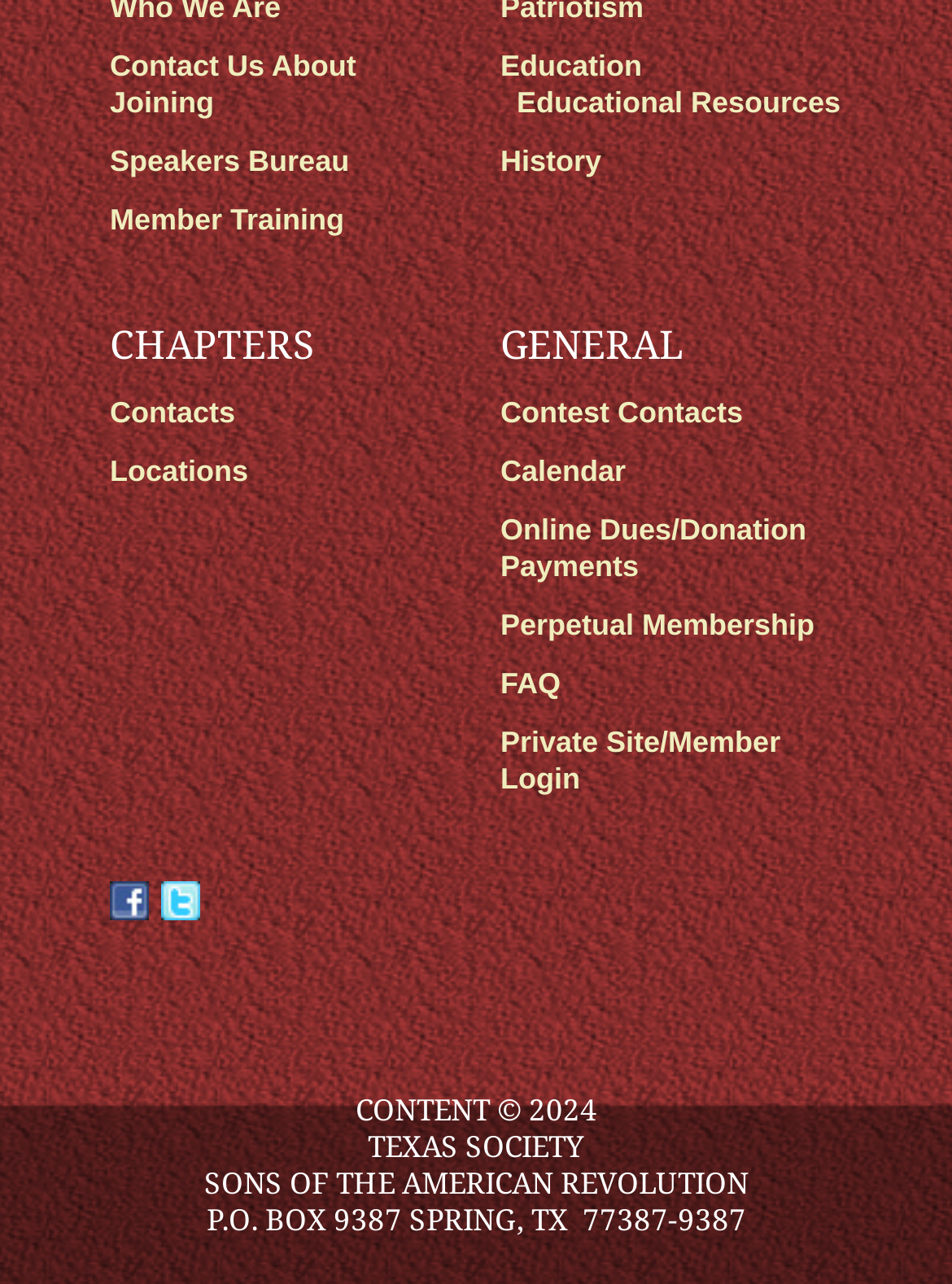How many social media links are there?
Examine the screenshot and reply with a single word or phrase.

2